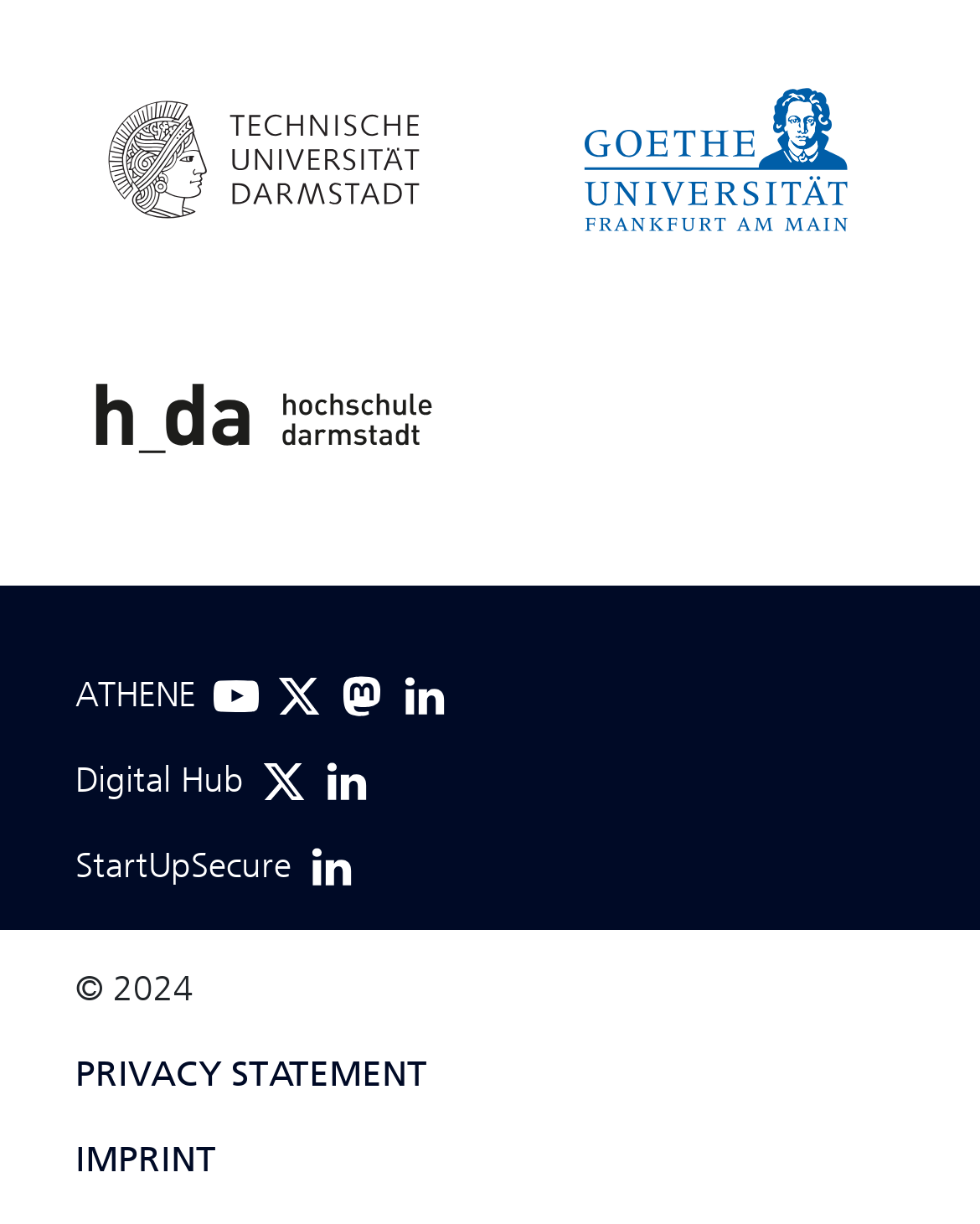Pinpoint the bounding box coordinates of the area that must be clicked to complete this instruction: "Visit YouTube".

[0.218, 0.551, 0.264, 0.588]